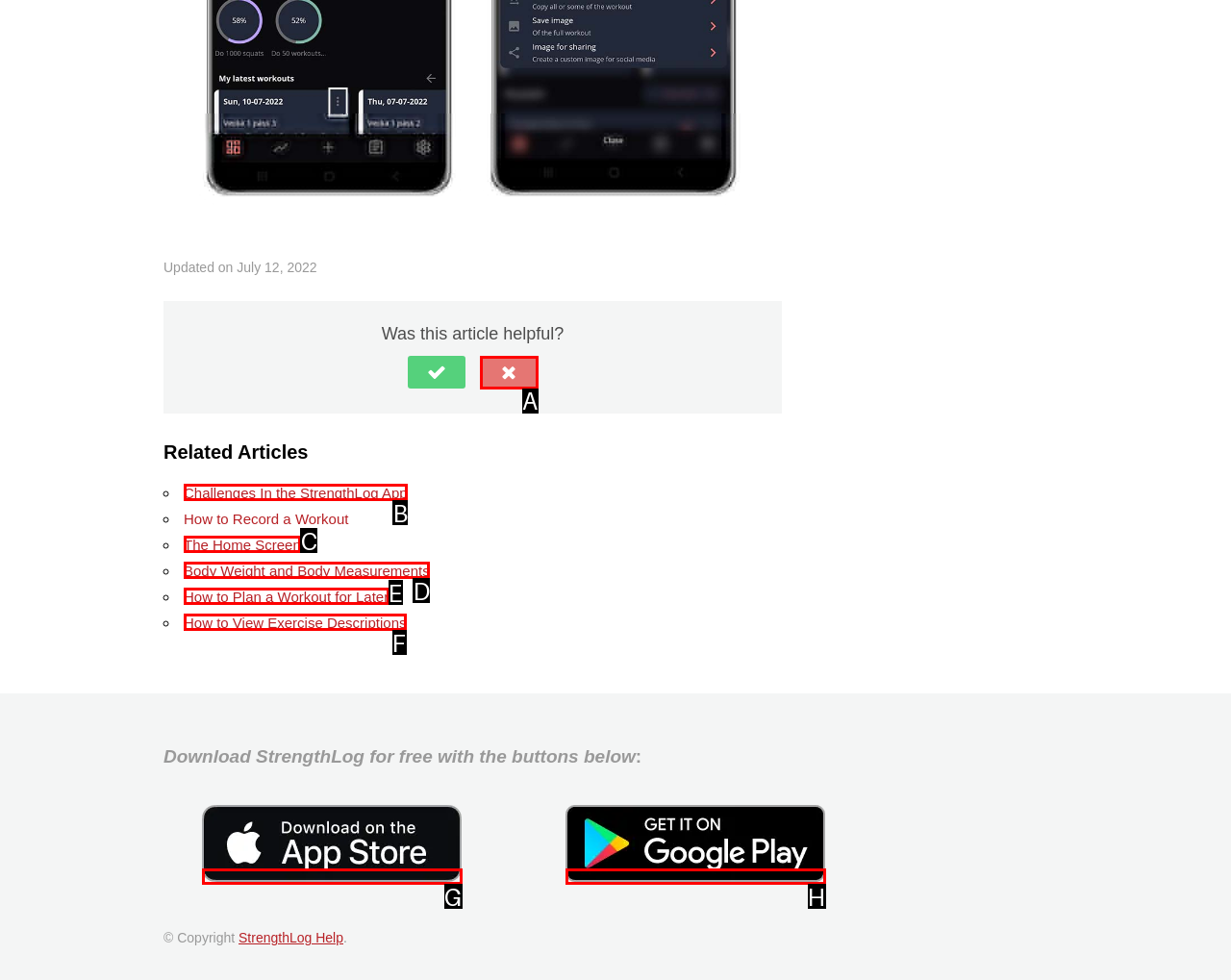Which HTML element matches the description: The Home Screen the best? Answer directly with the letter of the chosen option.

C